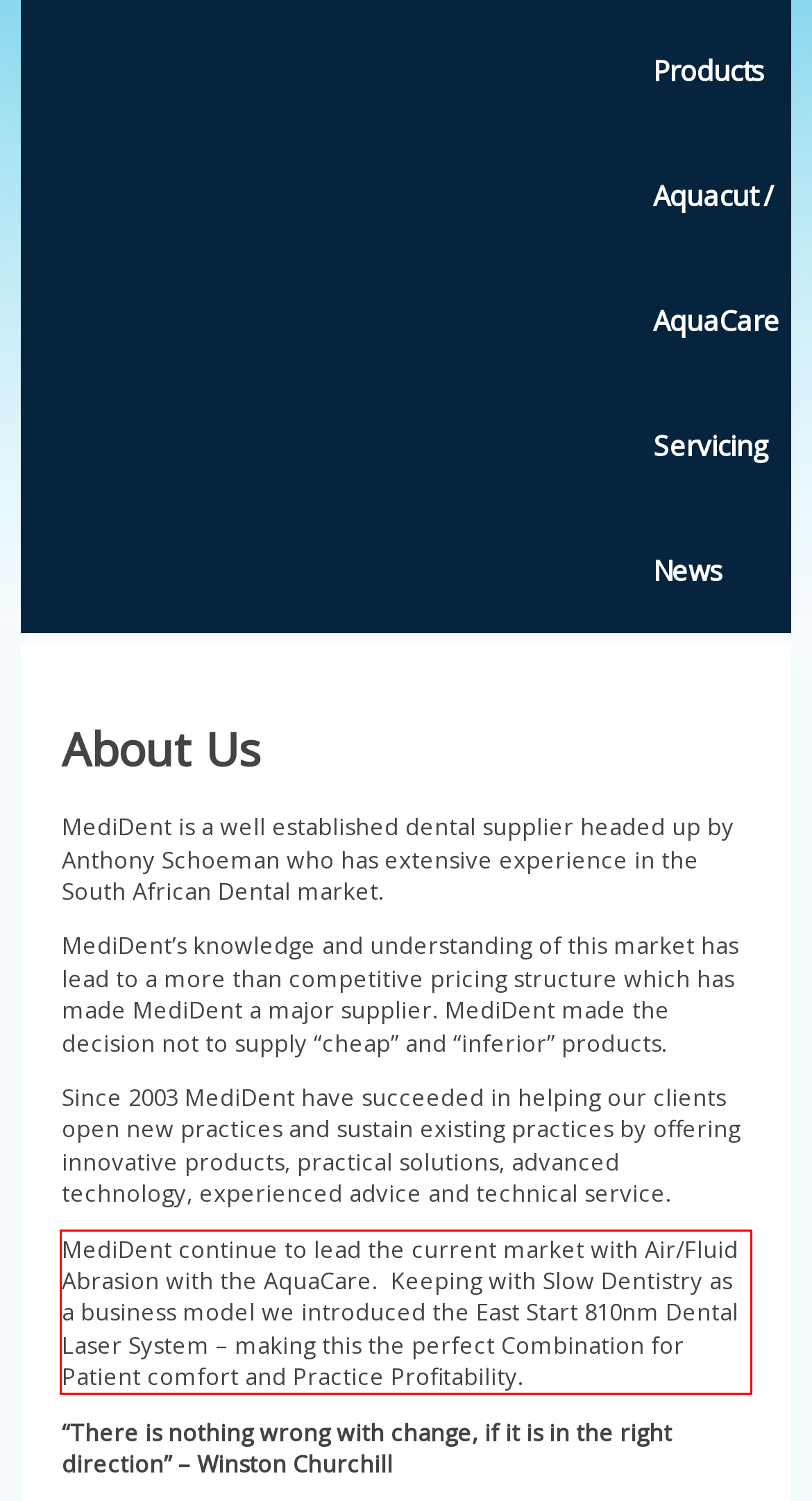You have a screenshot of a webpage with a UI element highlighted by a red bounding box. Use OCR to obtain the text within this highlighted area.

MediDent continue to lead the current market with Air/Fluid Abrasion with the AquaCare. Keeping with Slow Dentistry as a business model we introduced the East Start 810nm Dental Laser System – making this the perfect Combination for Patient comfort and Practice Profitability.